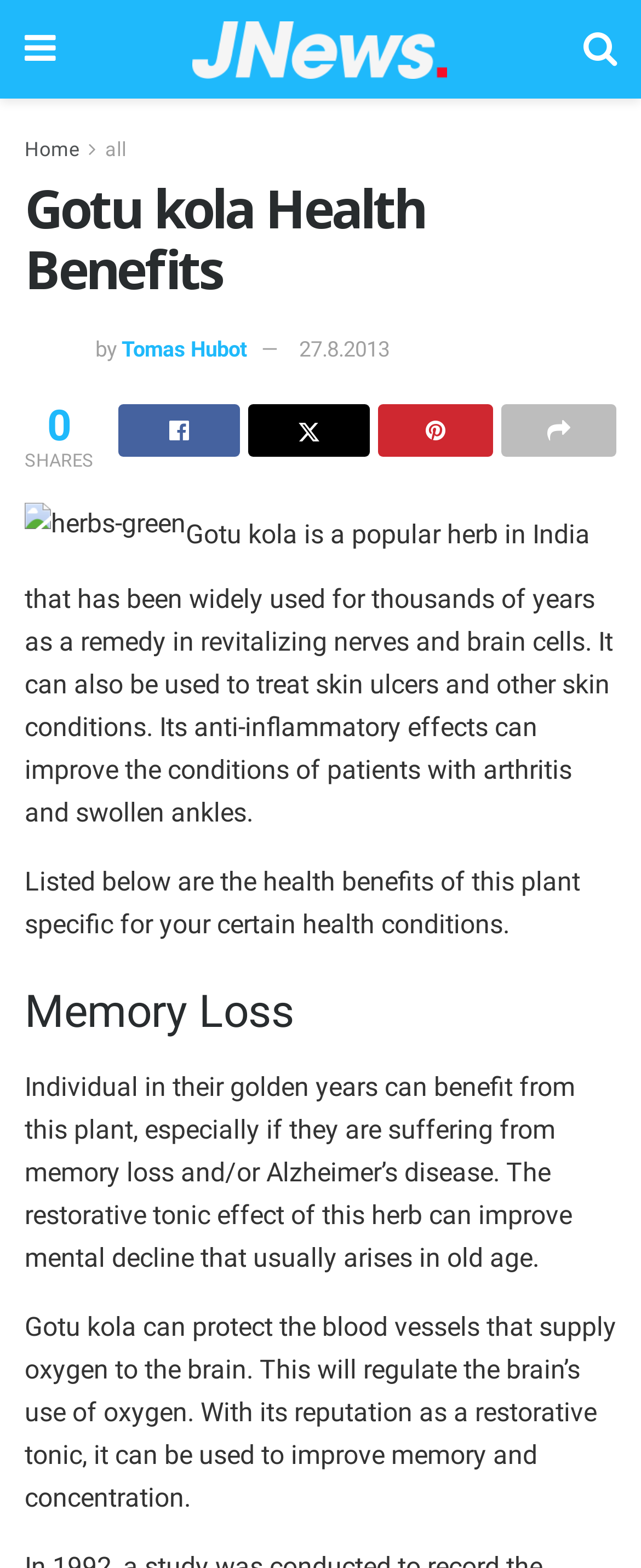Respond with a single word or phrase to the following question:
What is the author of the article?

Tomas Hubot